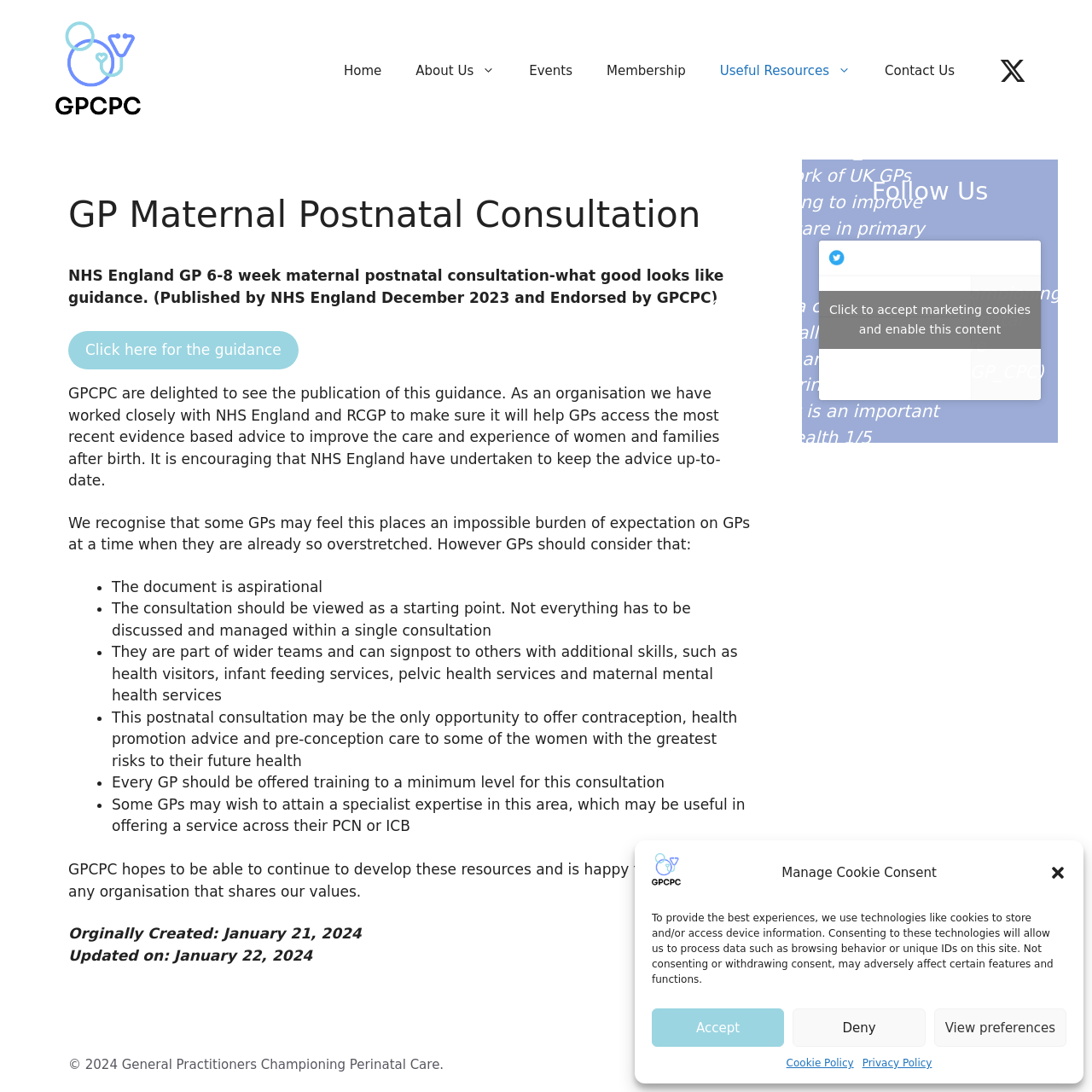Pinpoint the bounding box coordinates of the clickable area necessary to execute the following instruction: "Click the '@GP_CPC' link in the tweet". The coordinates should be given as four float numbers between 0 and 1, namely [left, top, right, bottom].

[0.744, 0.128, 0.822, 0.147]